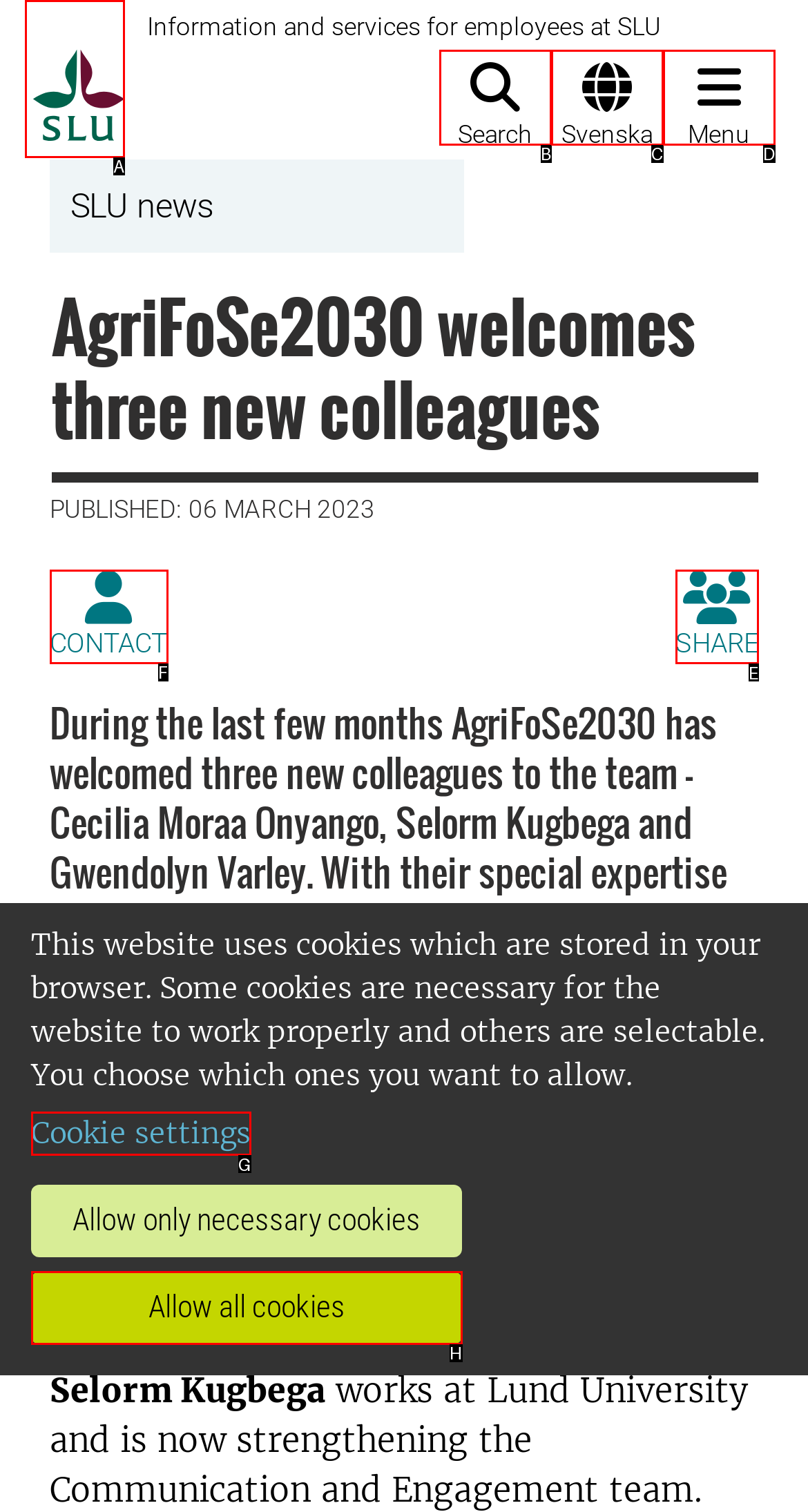Provide the letter of the HTML element that you need to click on to perform the task: Contact us.
Answer with the letter corresponding to the correct option.

F